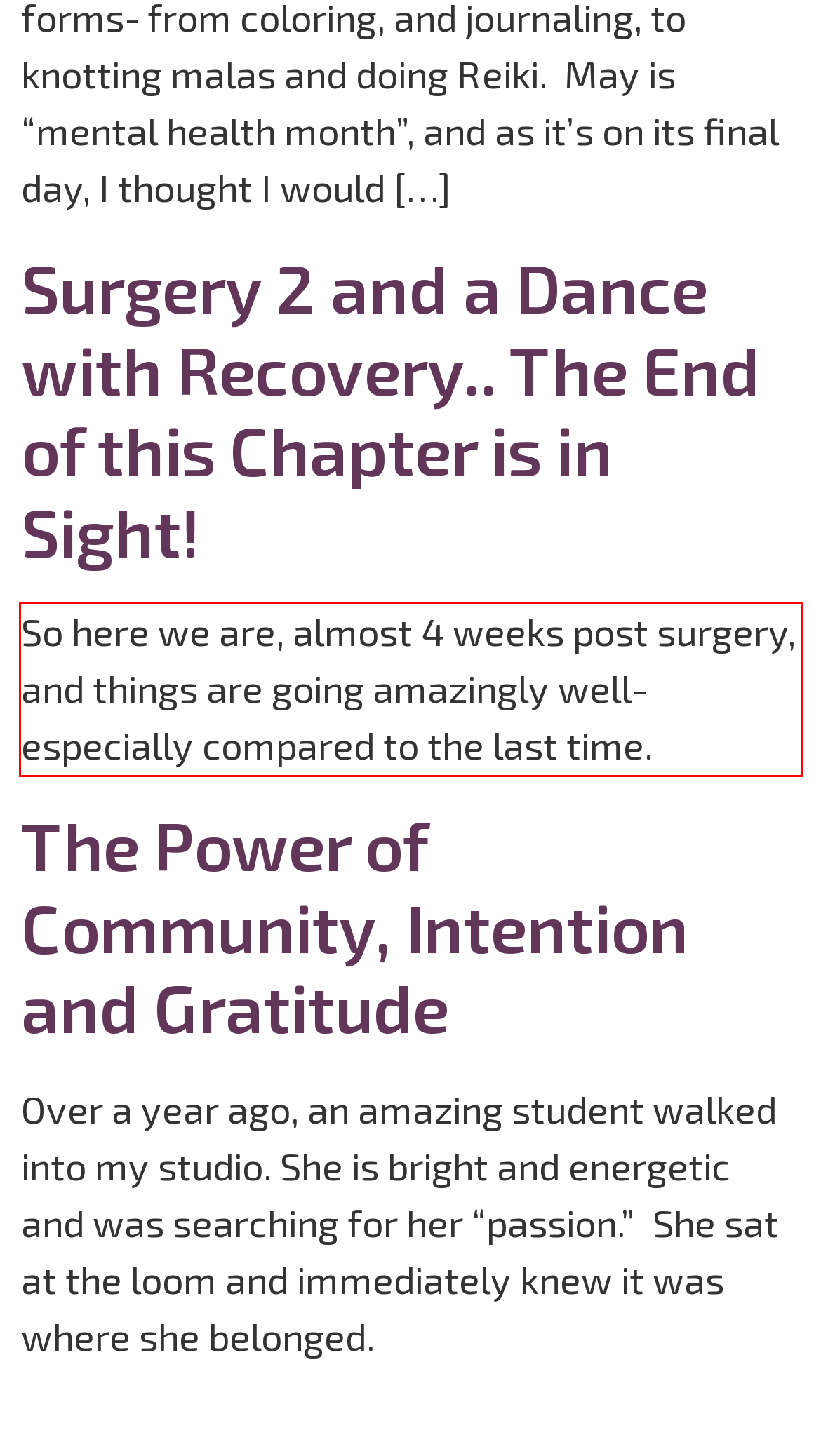Analyze the webpage screenshot and use OCR to recognize the text content in the red bounding box.

So here we are, almost 4 weeks post surgery, and things are going amazingly well- especially compared to the last time.